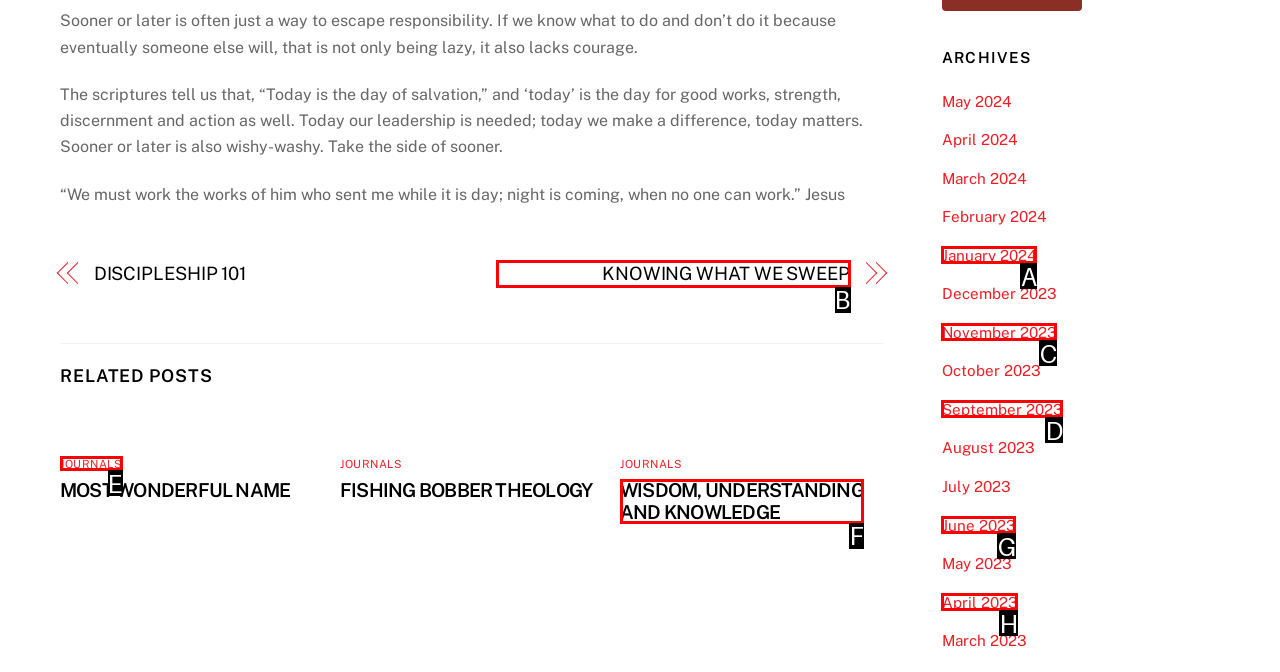Choose the option that best matches the description: Legal
Indicate the letter of the matching option directly.

None